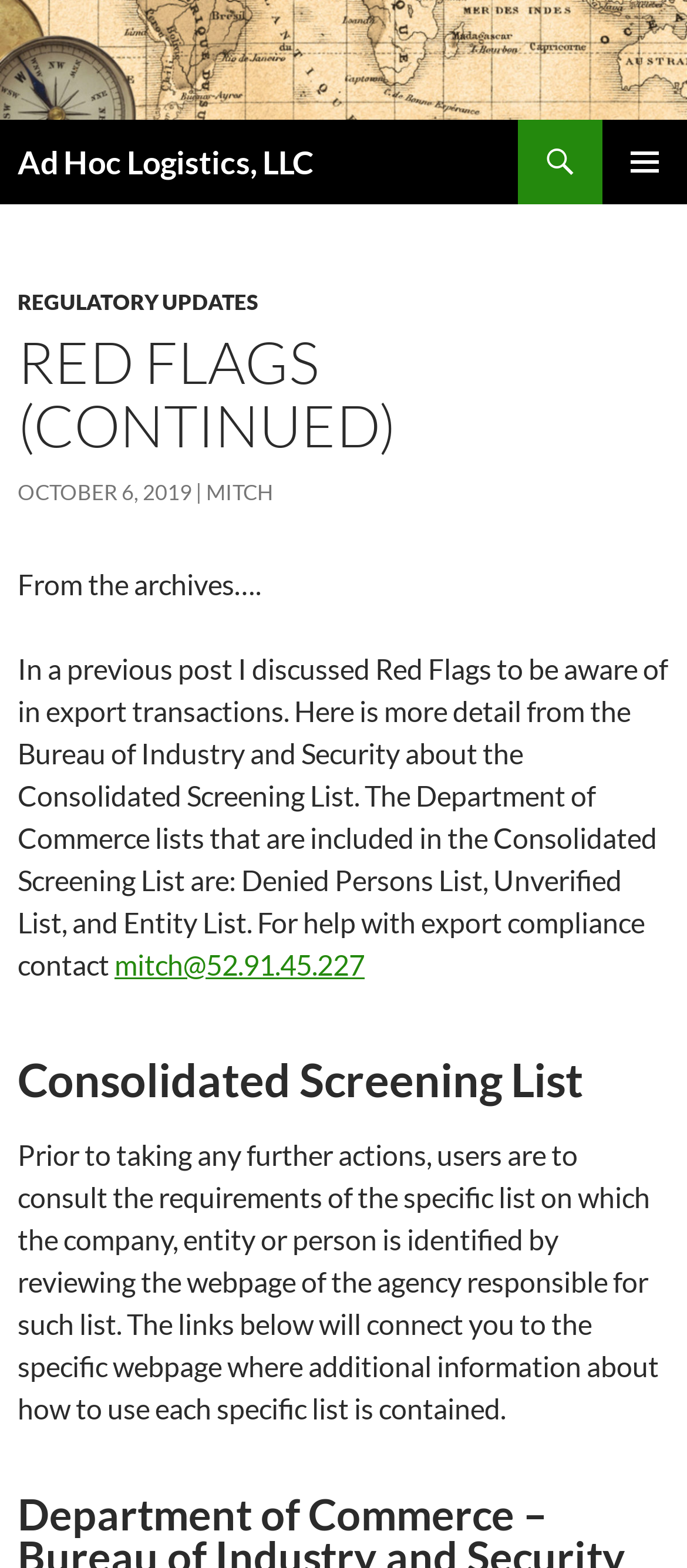With reference to the image, please provide a detailed answer to the following question: What is the name of the company?

The name of the company can be found in the top-left corner of the webpage, where it is displayed as a link and an image. It is also mentioned in the heading element.